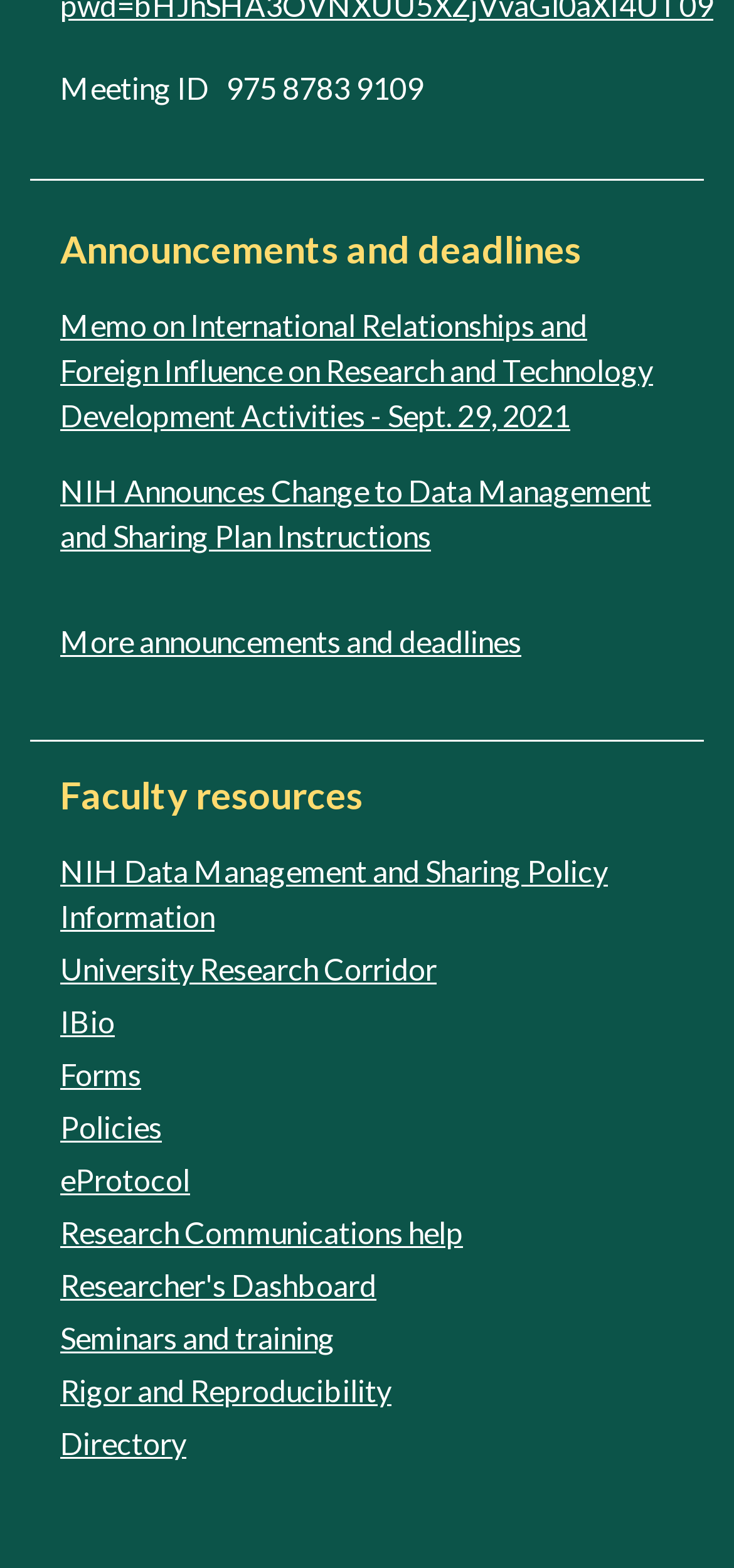Show the bounding box coordinates of the region that should be clicked to follow the instruction: "Access NIH data management and sharing policy information."

[0.082, 0.544, 0.828, 0.595]